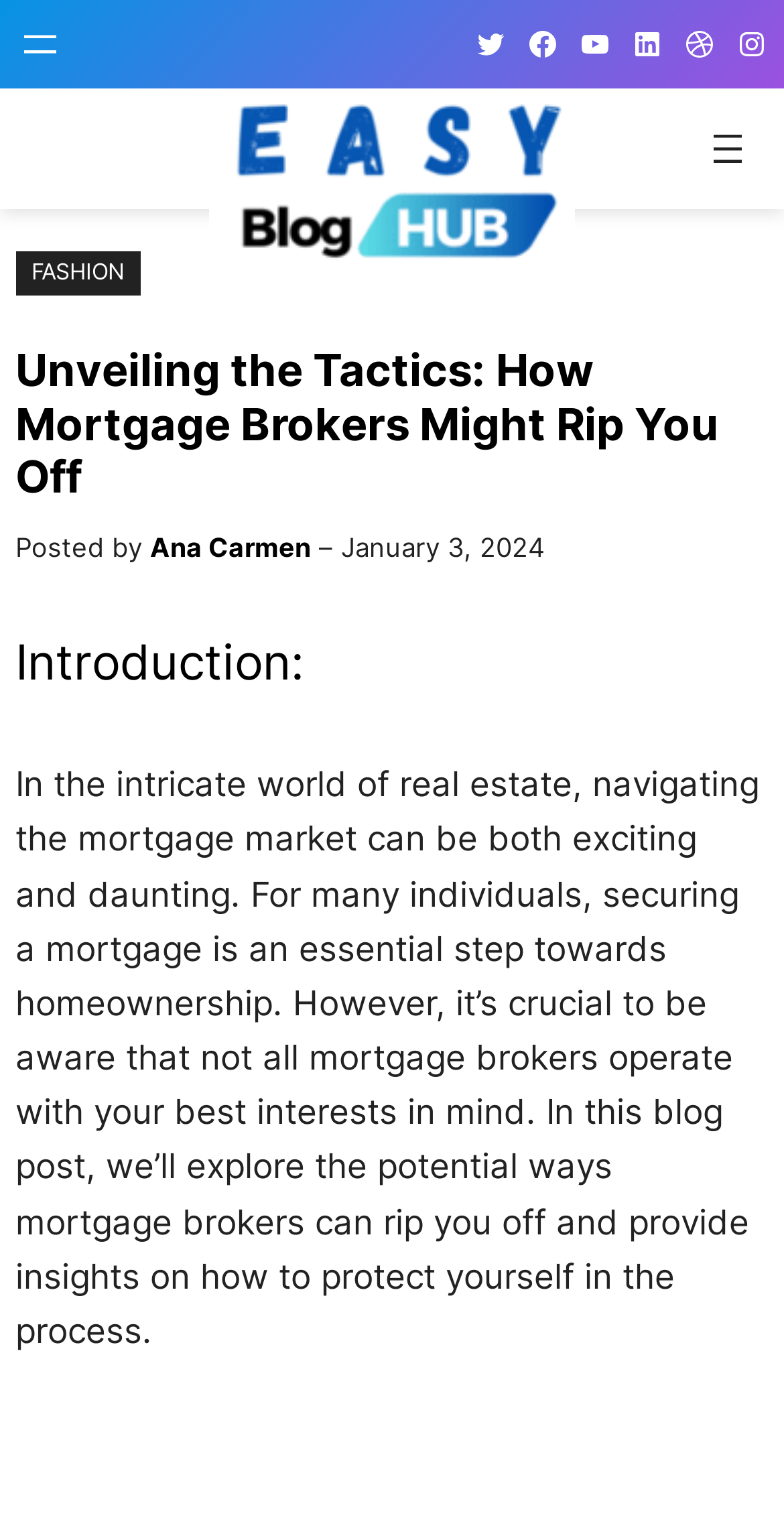Locate the coordinates of the bounding box for the clickable region that fulfills this instruction: "Open the menu".

[0.02, 0.013, 0.082, 0.044]